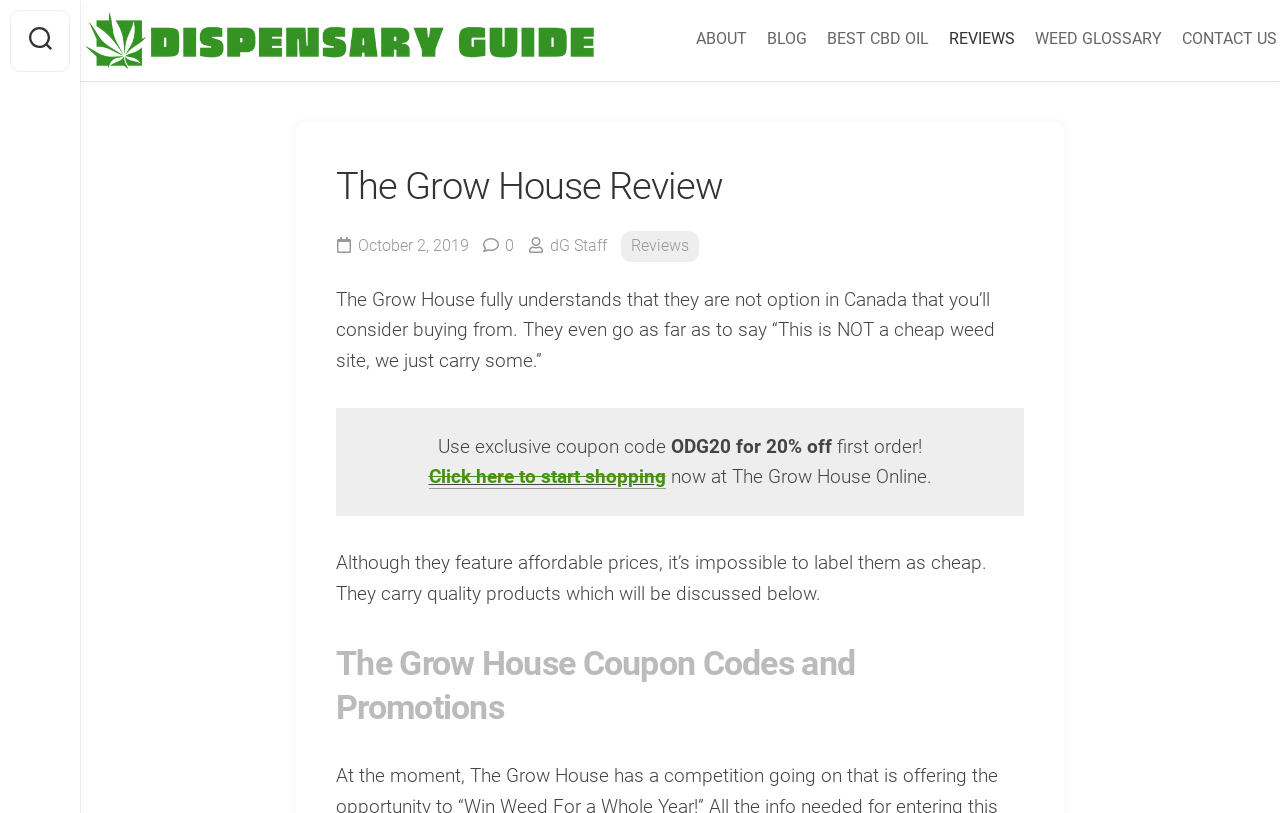Identify the bounding box coordinates for the region of the element that should be clicked to carry out the instruction: "Click on Click here to start shopping". The bounding box coordinates should be four float numbers between 0 and 1, i.e., [left, top, right, bottom].

[0.335, 0.572, 0.52, 0.6]